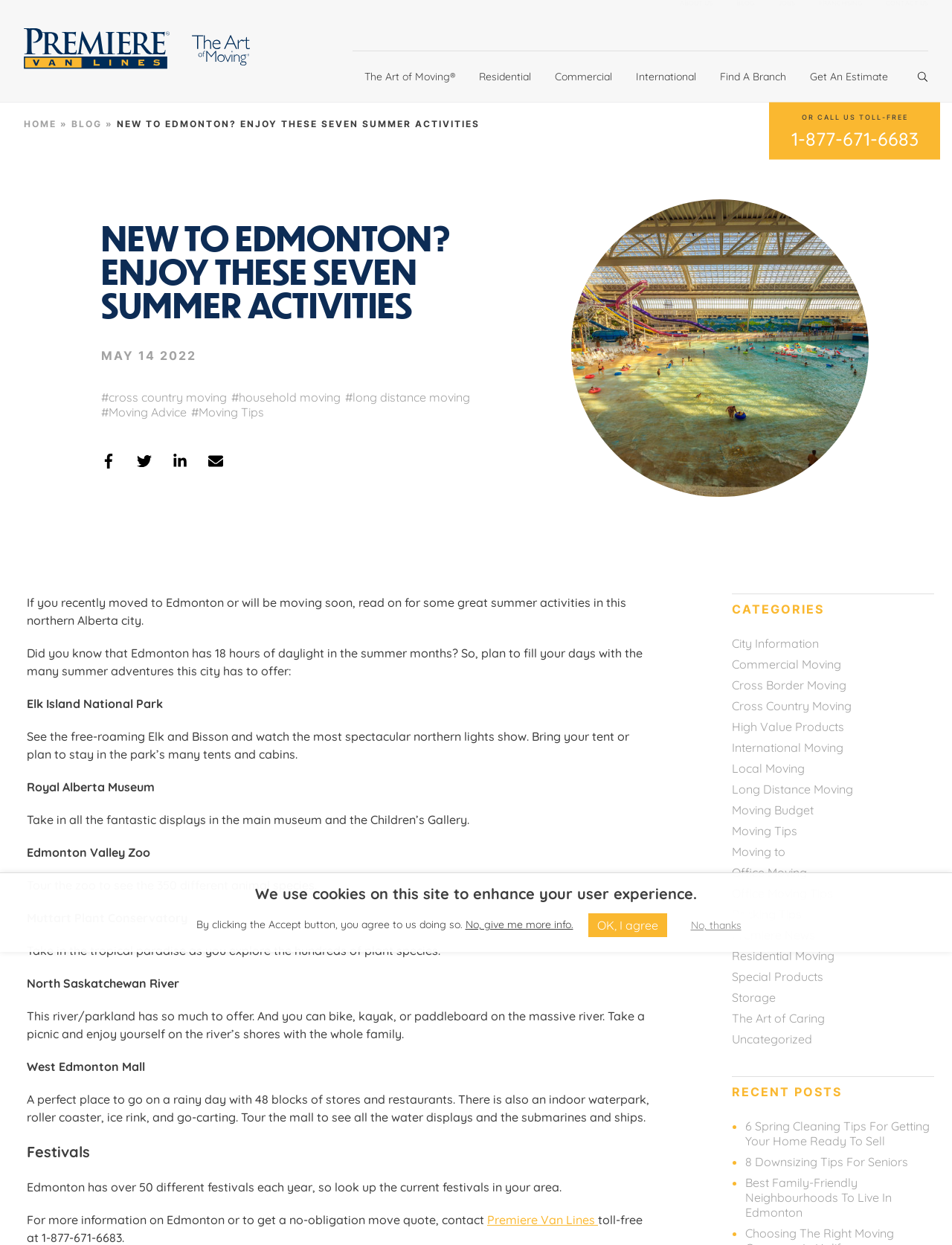Pinpoint the bounding box coordinates of the clickable area needed to execute the instruction: "Click the 'Get An Estimate' link". The coordinates should be specified as four float numbers between 0 and 1, i.e., [left, top, right, bottom].

[0.838, 0.041, 0.945, 0.082]